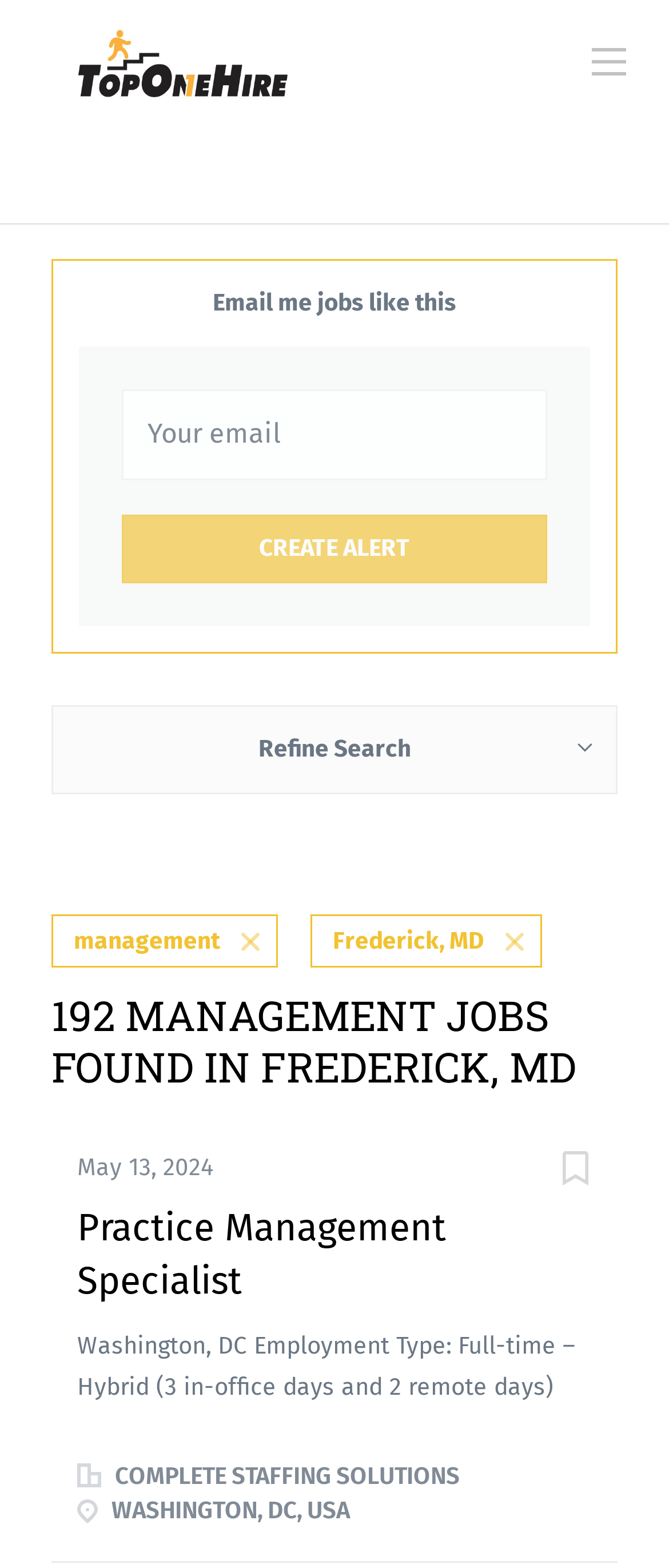Identify the bounding box coordinates for the region to click in order to carry out this instruction: "Refine search". Provide the coordinates using four float numbers between 0 and 1, formatted as [left, top, right, bottom].

[0.077, 0.45, 0.923, 0.506]